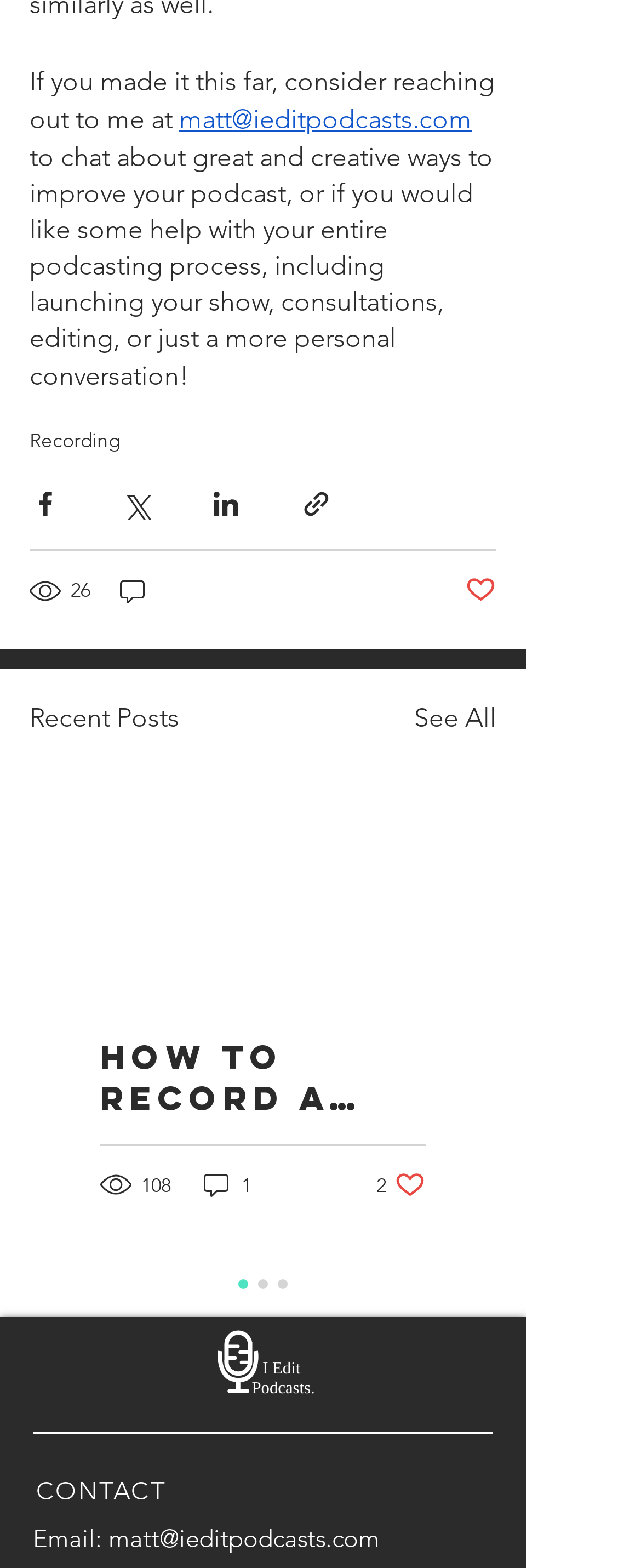Can you find the bounding box coordinates for the element that needs to be clicked to execute this instruction: "Contact the author via email"? The coordinates should be given as four float numbers between 0 and 1, i.e., [left, top, right, bottom].

[0.169, 0.971, 0.592, 0.991]